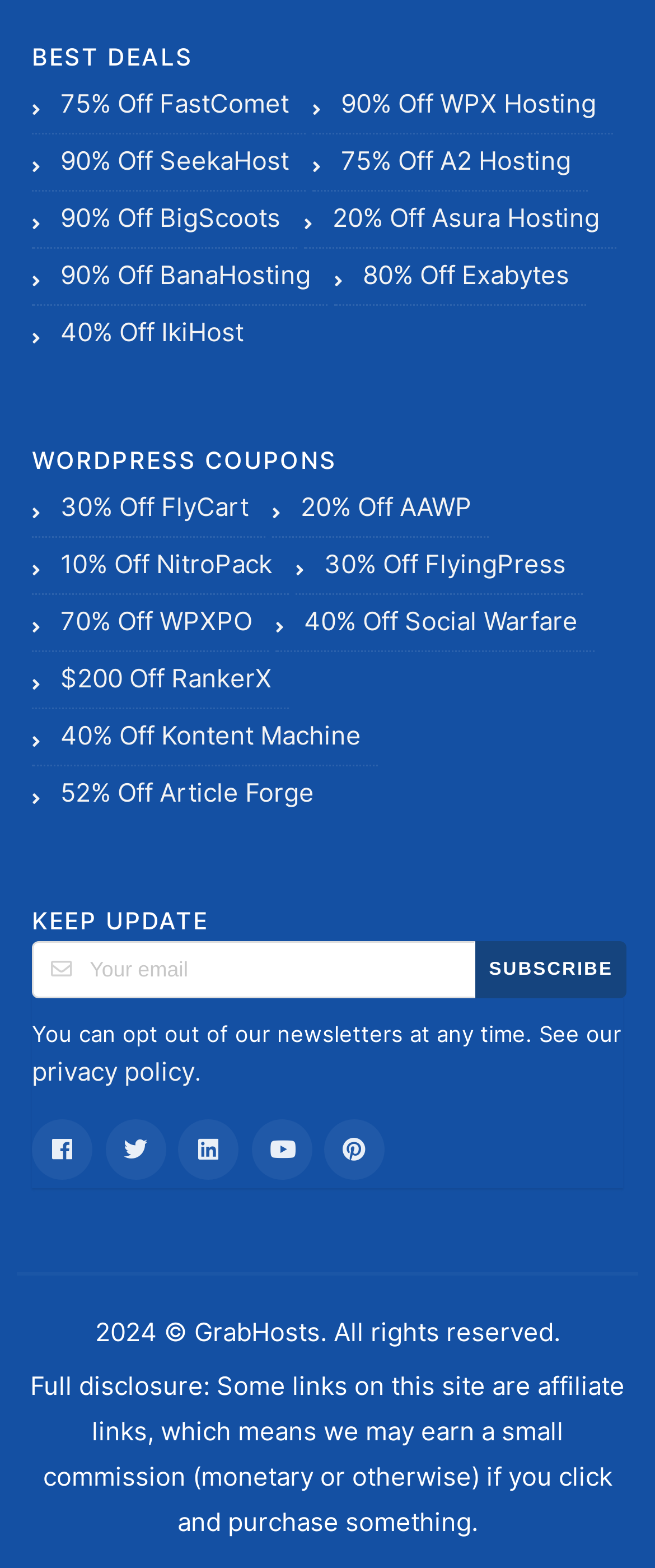Locate the bounding box coordinates of the segment that needs to be clicked to meet this instruction: "Click 75% Off FastComet".

[0.049, 0.05, 0.467, 0.086]